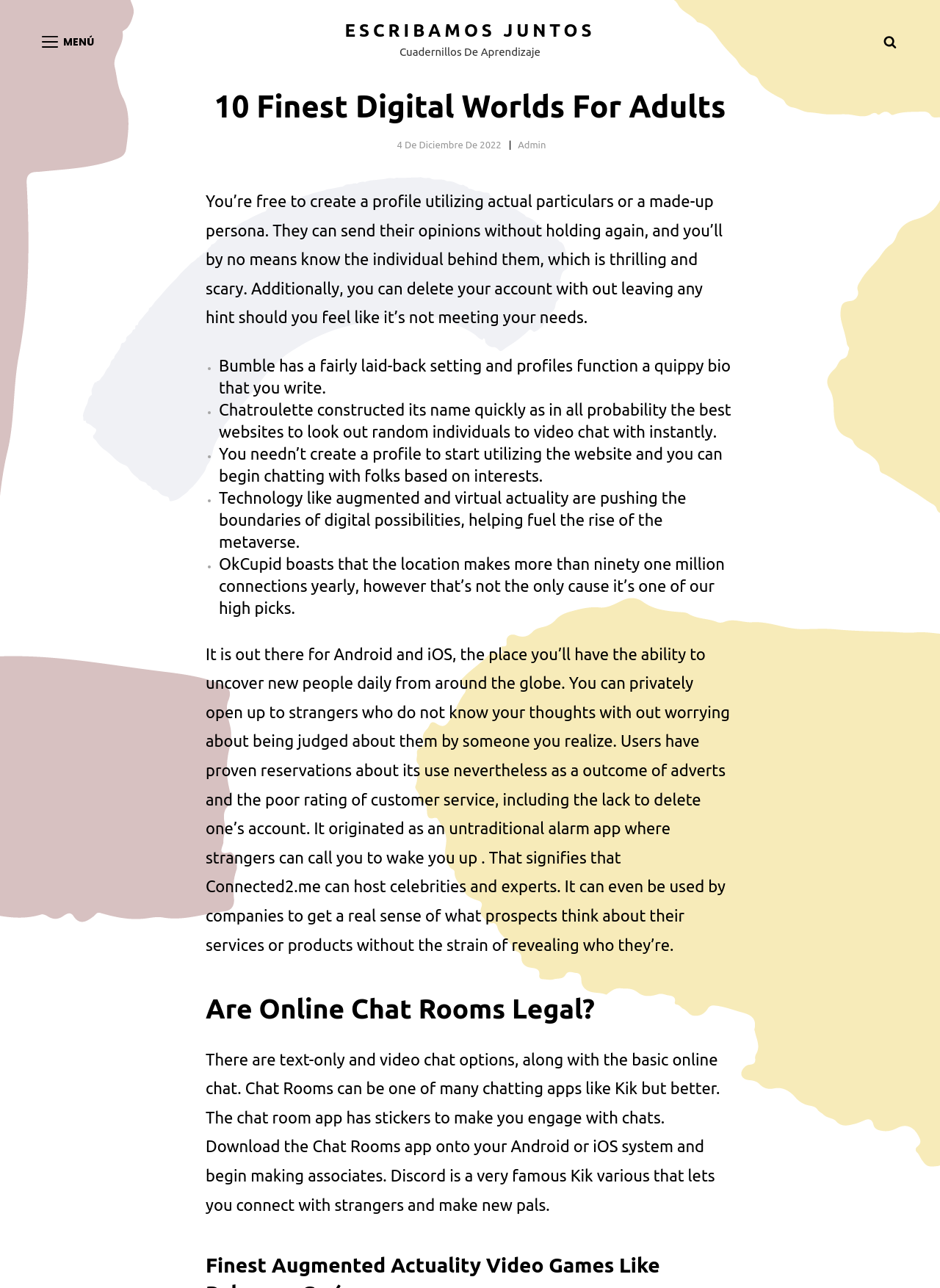How many digital worlds are listed?
Utilize the information in the image to give a detailed answer to the question.

The question asks for the number of digital worlds listed on the webpage. By looking at the heading '10 Finest Digital Worlds For Adults', we can infer that there are 10 digital worlds listed.